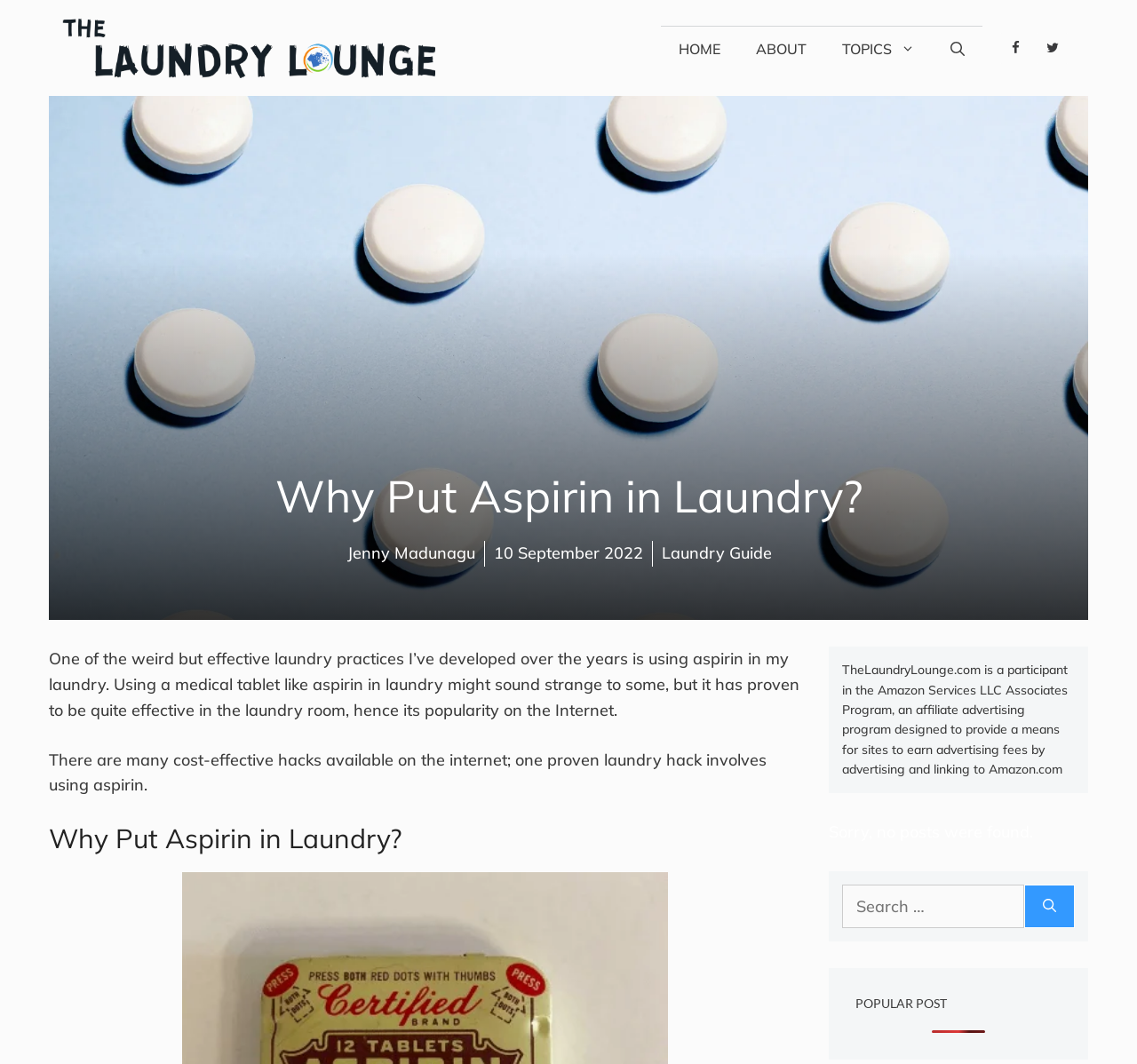Please identify the bounding box coordinates of the clickable region that I should interact with to perform the following instruction: "Click on the 'HOME' link". The coordinates should be expressed as four float numbers between 0 and 1, i.e., [left, top, right, bottom].

[0.581, 0.025, 0.649, 0.066]